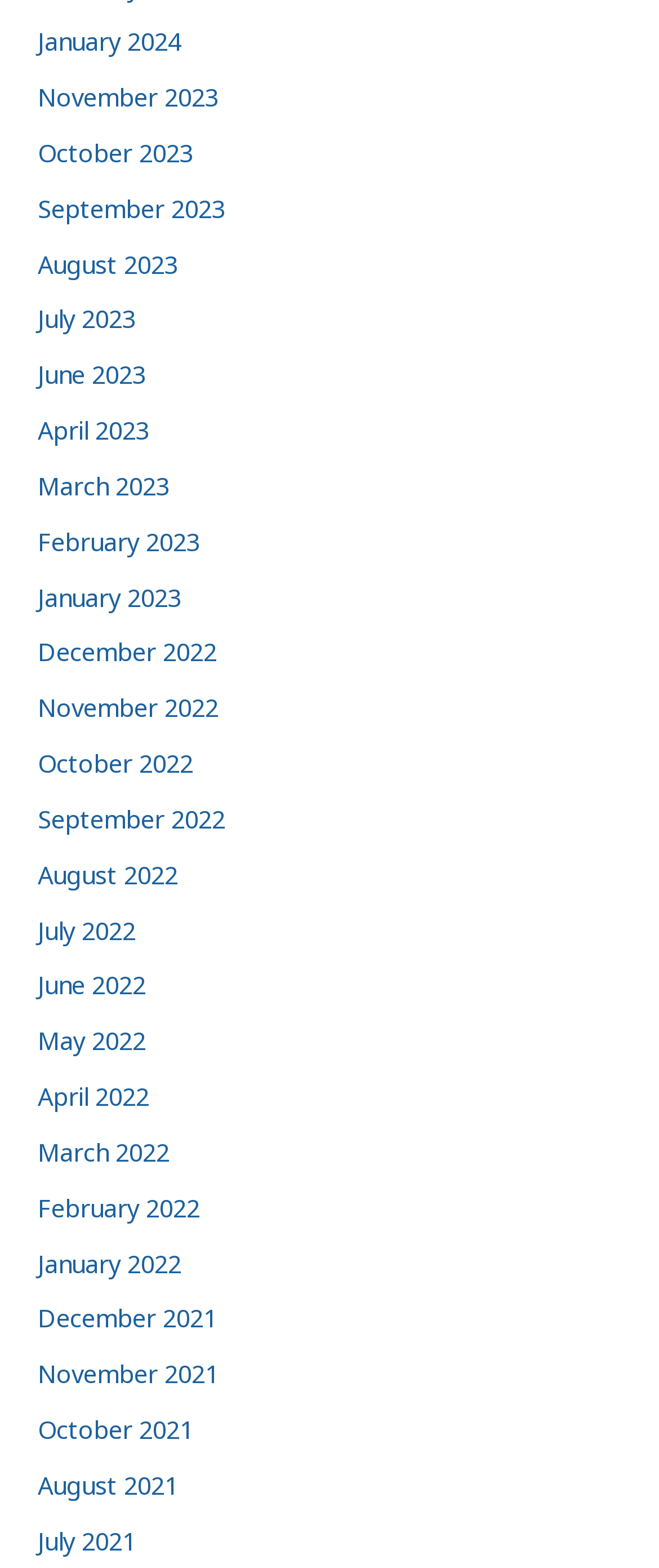Can you find the bounding box coordinates of the area I should click to execute the following instruction: "View January 2024"?

[0.058, 0.015, 0.276, 0.037]